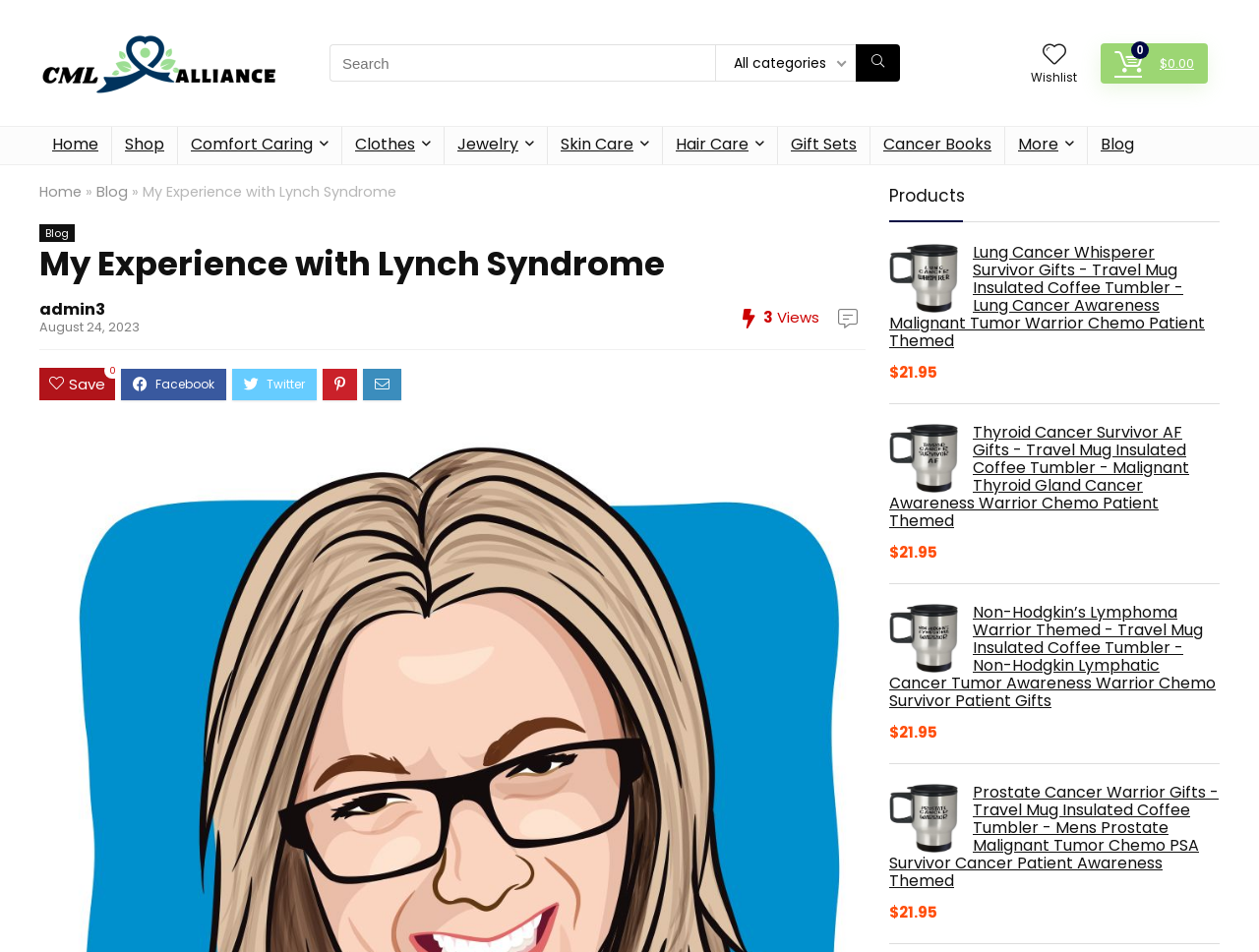What is the price of the Lung Cancer Whisperer Survivor Gifts?
Please answer using one word or phrase, based on the screenshot.

$21.95